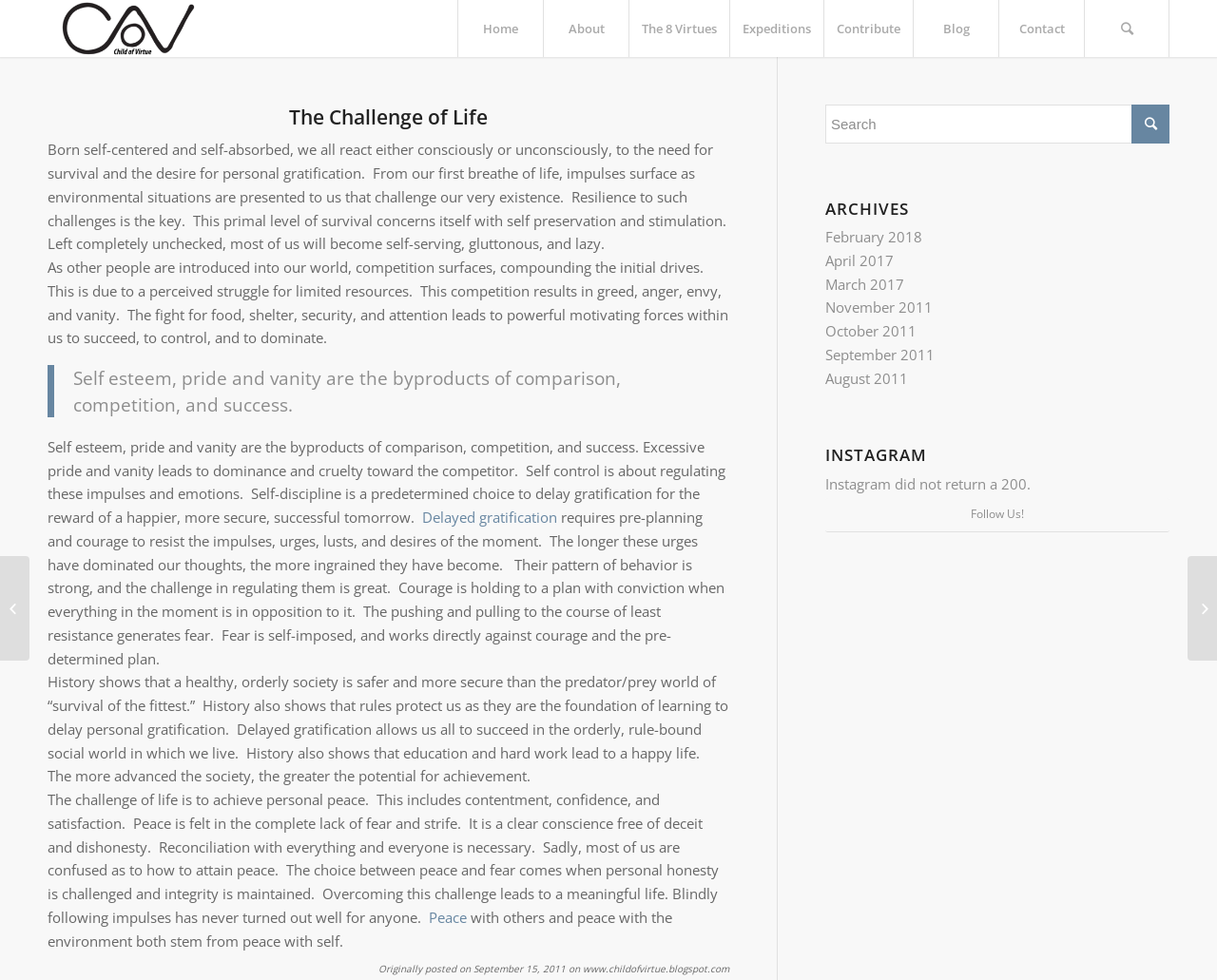Please identify the bounding box coordinates of the element on the webpage that should be clicked to follow this instruction: "Read the 'The Challenge of Life' heading". The bounding box coordinates should be given as four float numbers between 0 and 1, formatted as [left, top, right, bottom].

[0.039, 0.107, 0.599, 0.133]